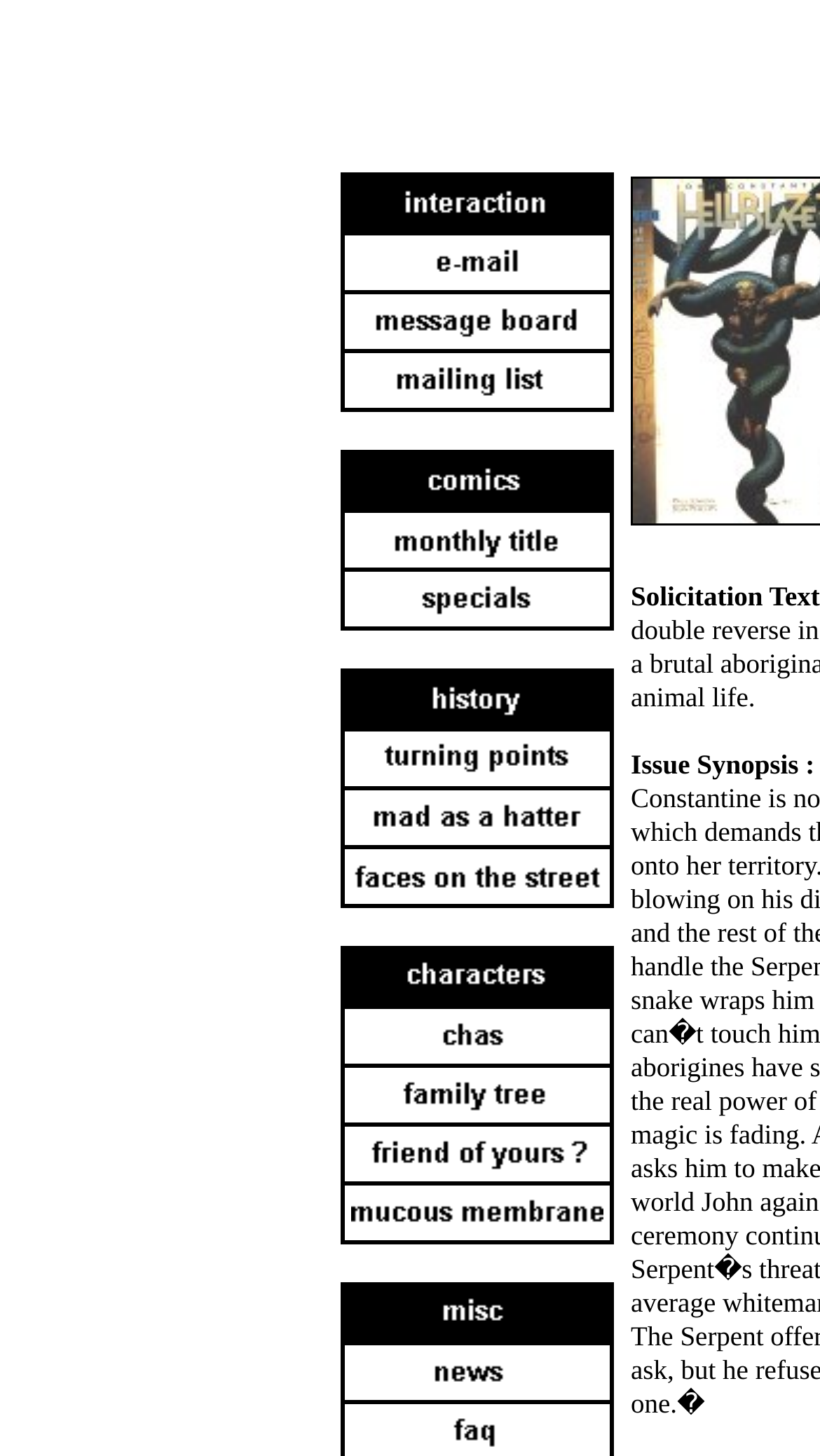Kindly respond to the following question with a single word or a brief phrase: 
What is the position of the last row of the third table?

Bottom